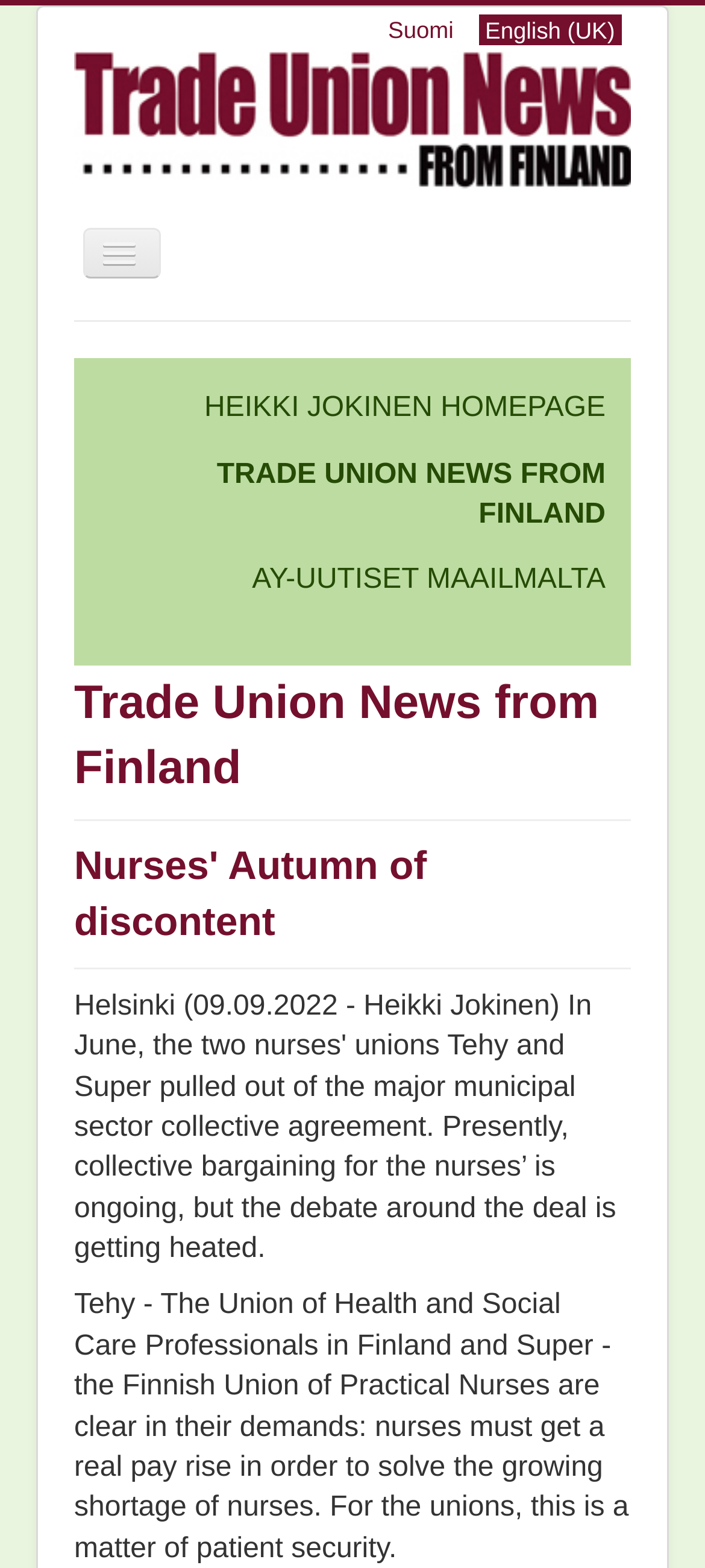Please determine the bounding box coordinates of the element to click in order to execute the following instruction: "Search for news". The coordinates should be four float numbers between 0 and 1, specified as [left, top, right, bottom].

[0.387, 0.466, 0.895, 0.498]